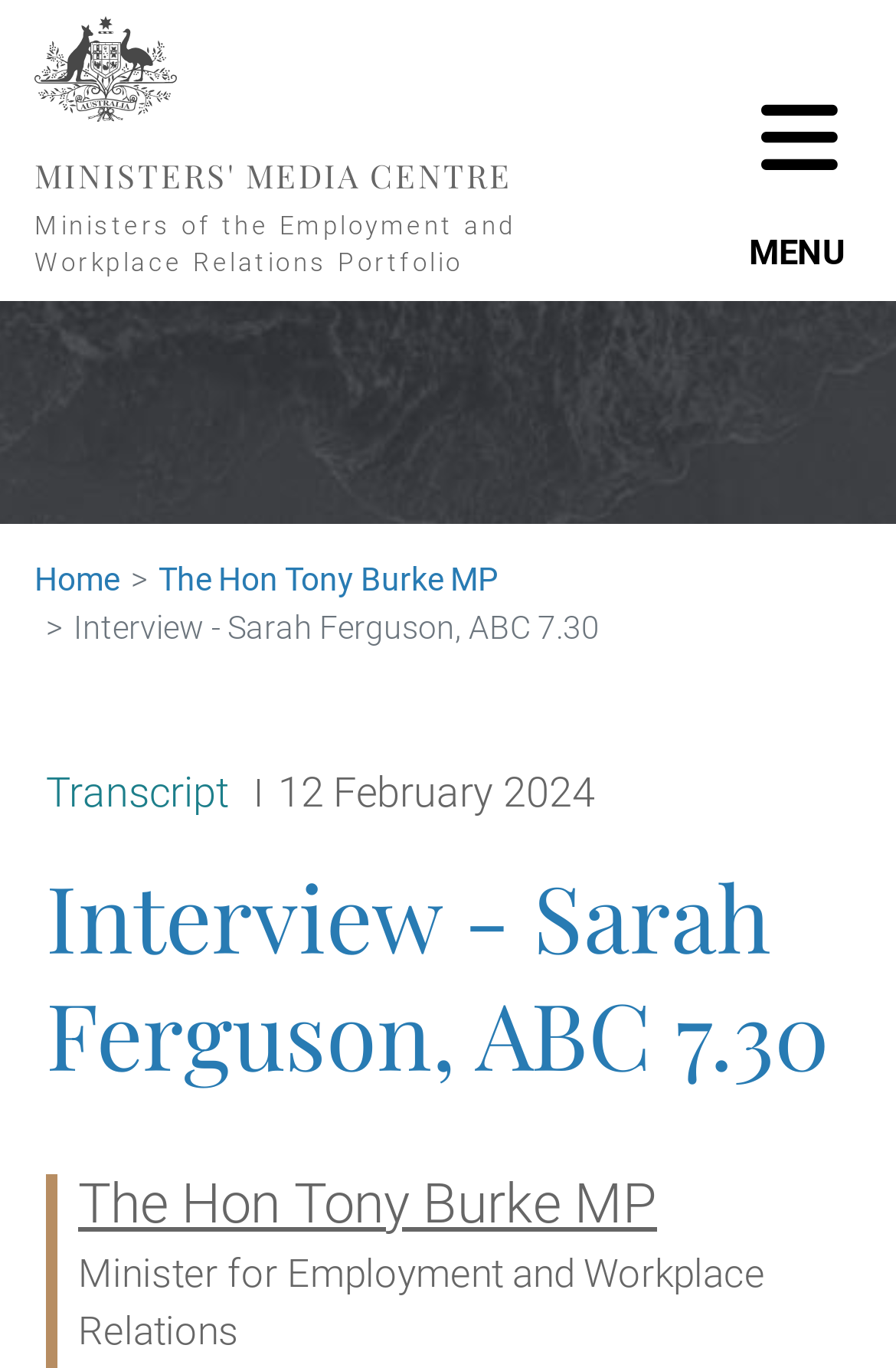Can you find and provide the main heading text of this webpage?

Interview - Sarah Ferguson, ABC 7.30